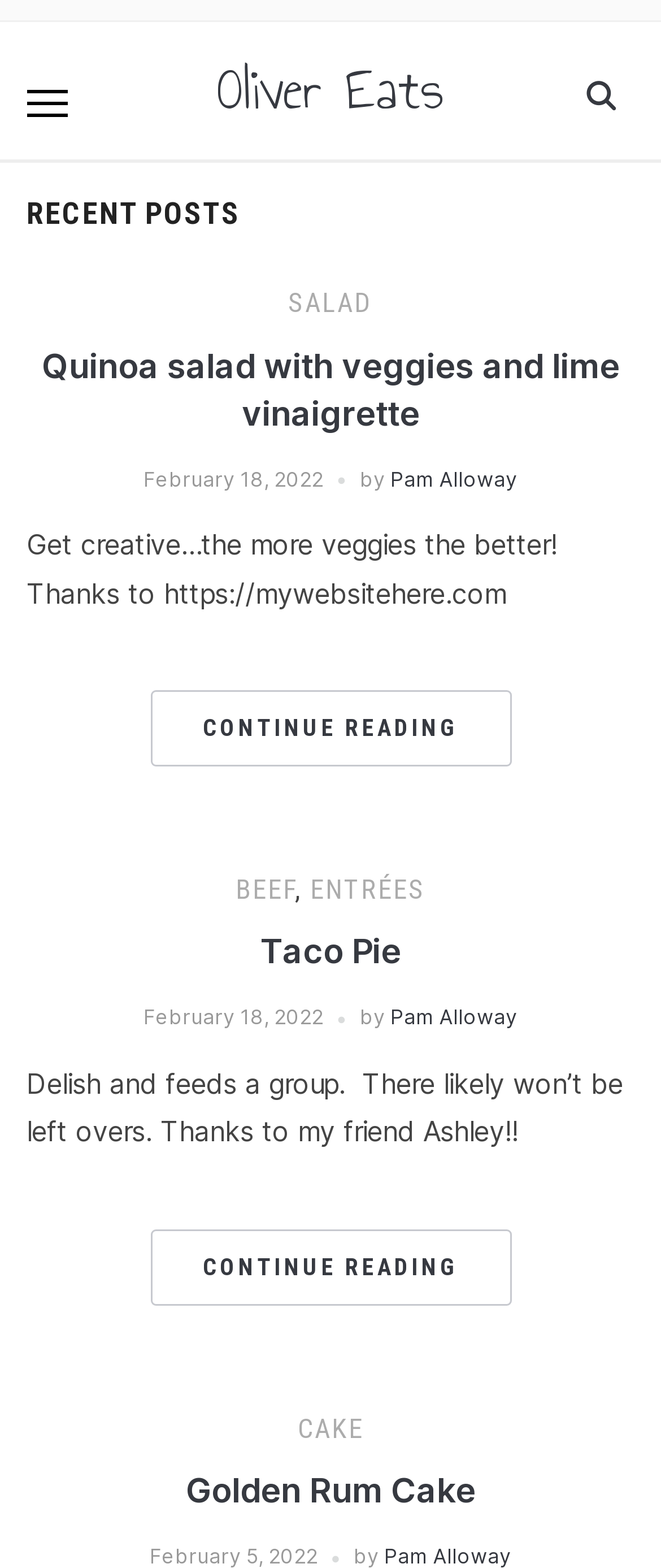What is the date of the first recipe?
Provide a fully detailed and comprehensive answer to the question.

The date of the first recipe is 'February 18, 2022' as indicated by the StaticText 'February 18, 2022' with bounding box coordinates [0.217, 0.297, 0.489, 0.313] inside the article element.